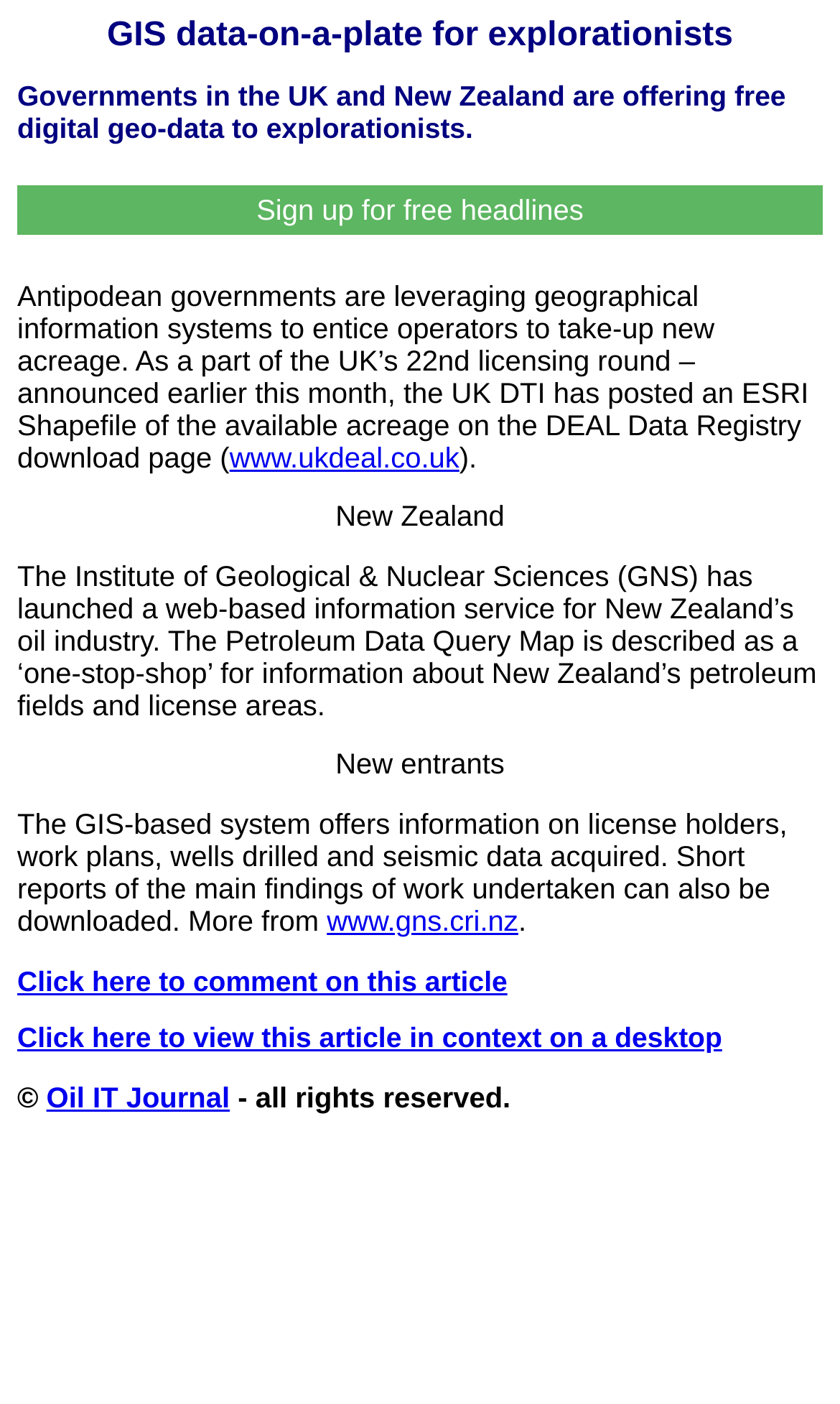Could you please study the image and provide a detailed answer to the question:
What is the name of the journal that owns the copyright?

The copyright notice at the bottom of the webpage indicates that the content is copyrighted by Oil IT Journal.